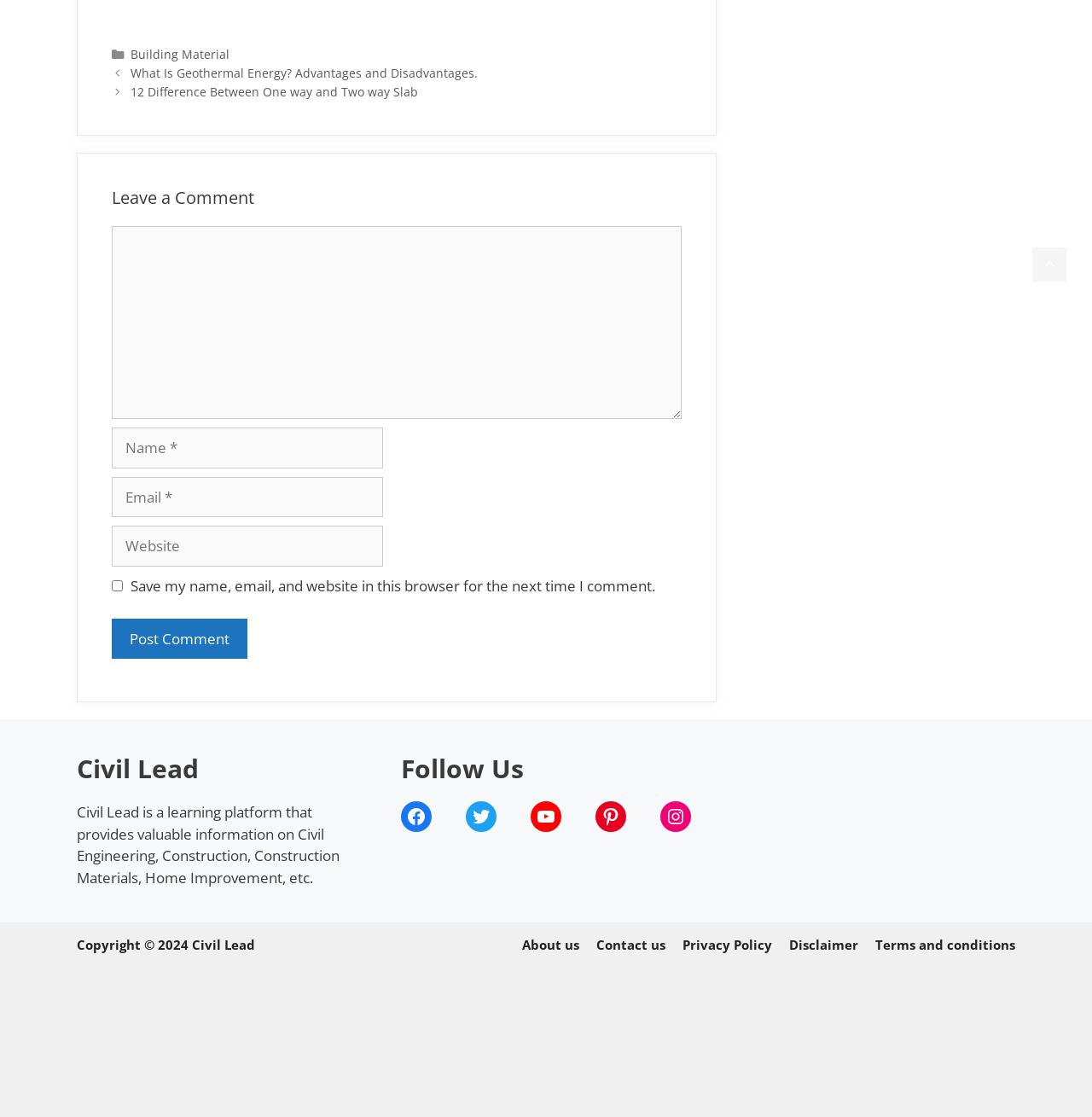Identify the bounding box coordinates of the part that should be clicked to carry out this instruction: "Follow Civil Lead on Facebook".

[0.367, 0.718, 0.395, 0.745]